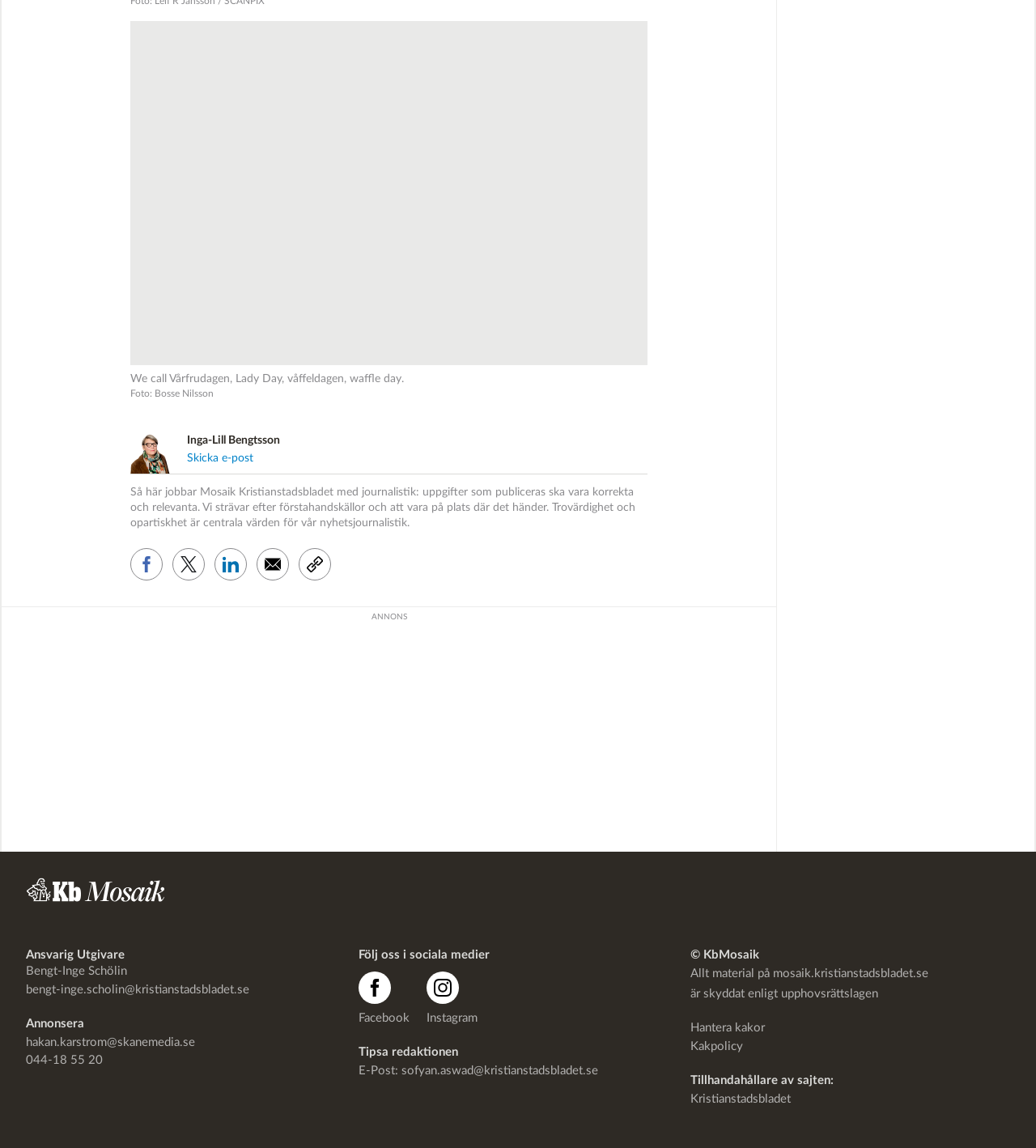Locate the bounding box coordinates of the area to click to fulfill this instruction: "Contact the responsible publisher". The bounding box should be presented as four float numbers between 0 and 1, in the order [left, top, right, bottom].

[0.025, 0.856, 0.241, 0.87]